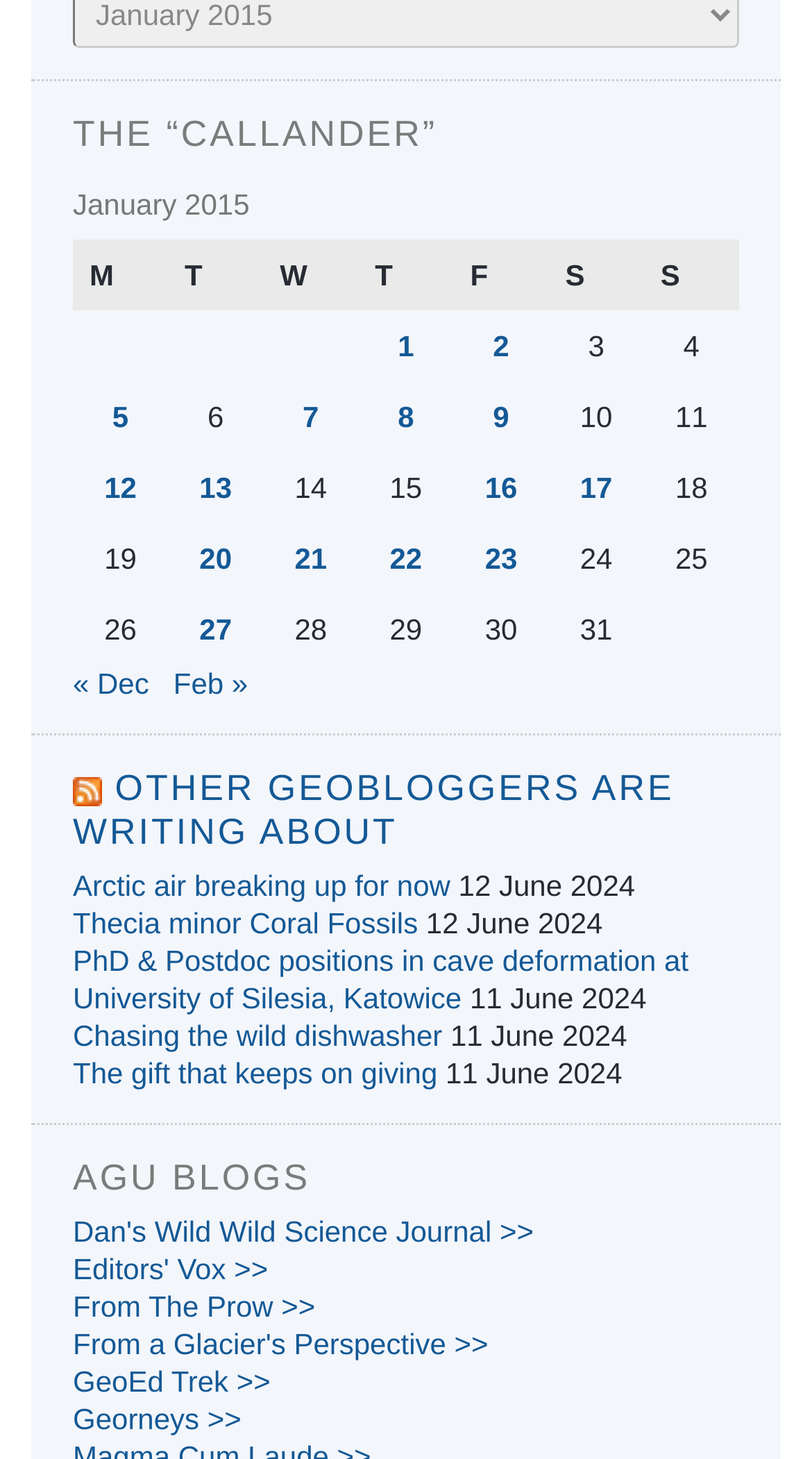What is the text of the first link in the navigation section?
Use the information from the image to give a detailed answer to the question.

The navigation section is located below the table, and the first link in this section has the text content '« Dec'.